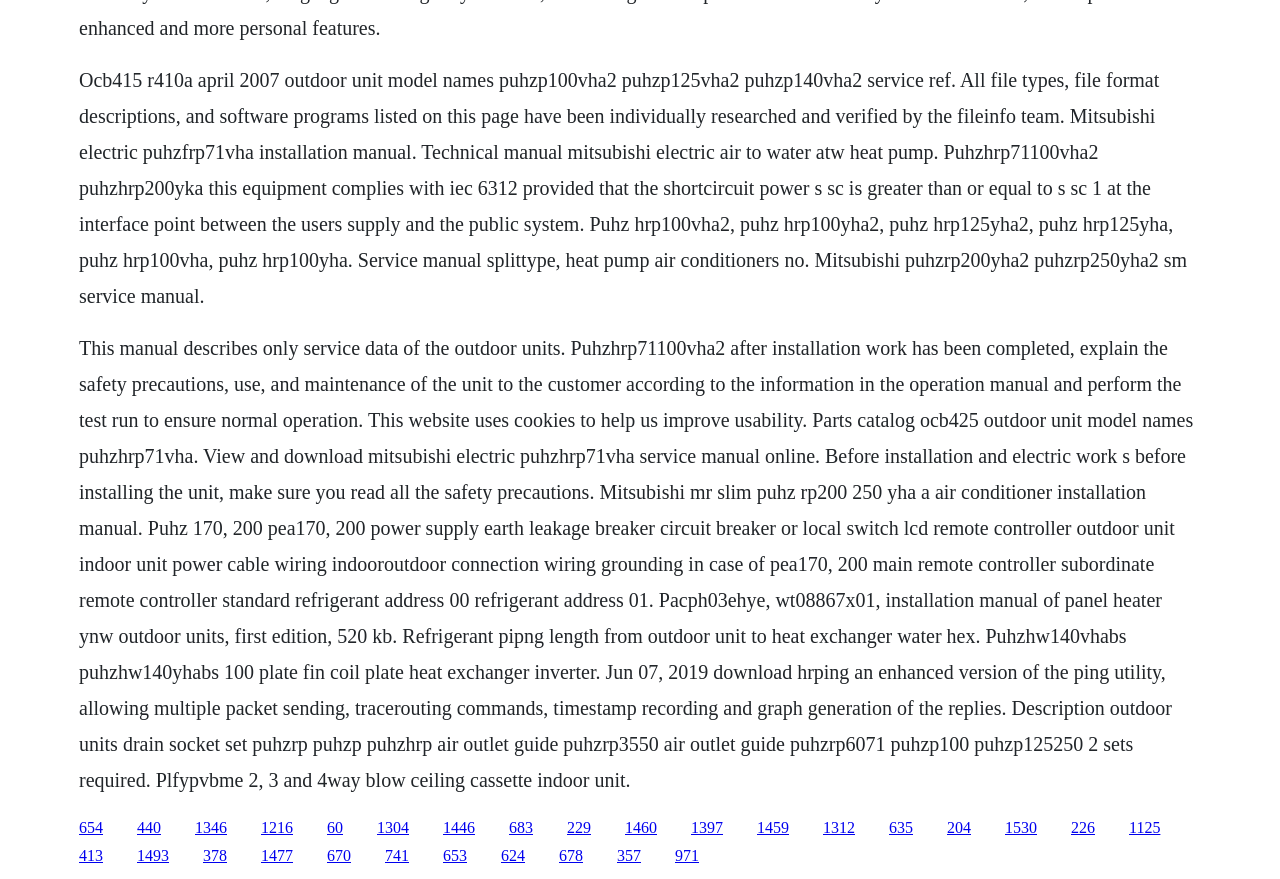Please identify the bounding box coordinates for the region that you need to click to follow this instruction: "Read the technical manual for Mitsubishi Electric air to water ATW heat pump".

[0.346, 0.931, 0.371, 0.951]